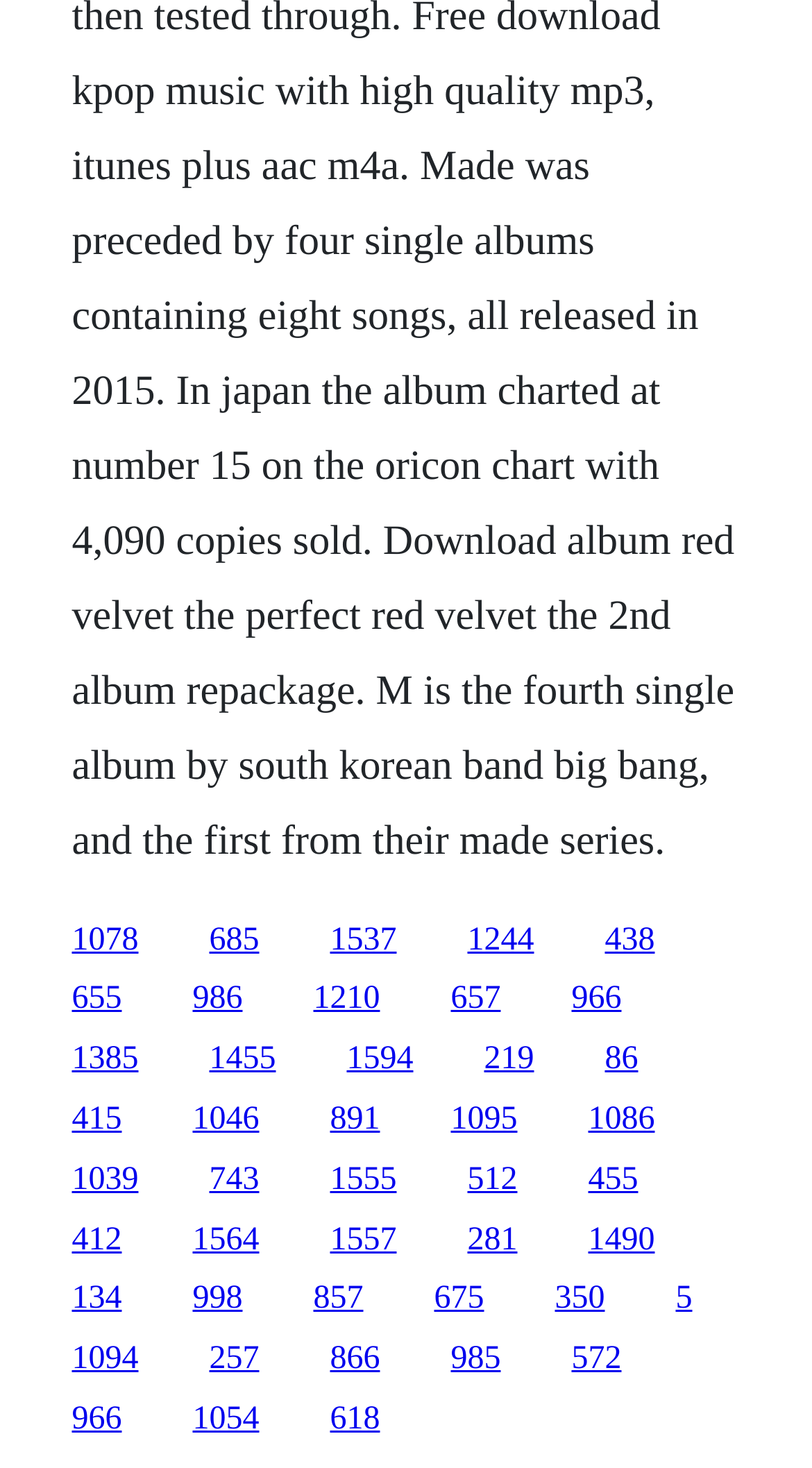What is the purpose of this webpage?
Please provide a single word or phrase in response based on the screenshot.

Link collection